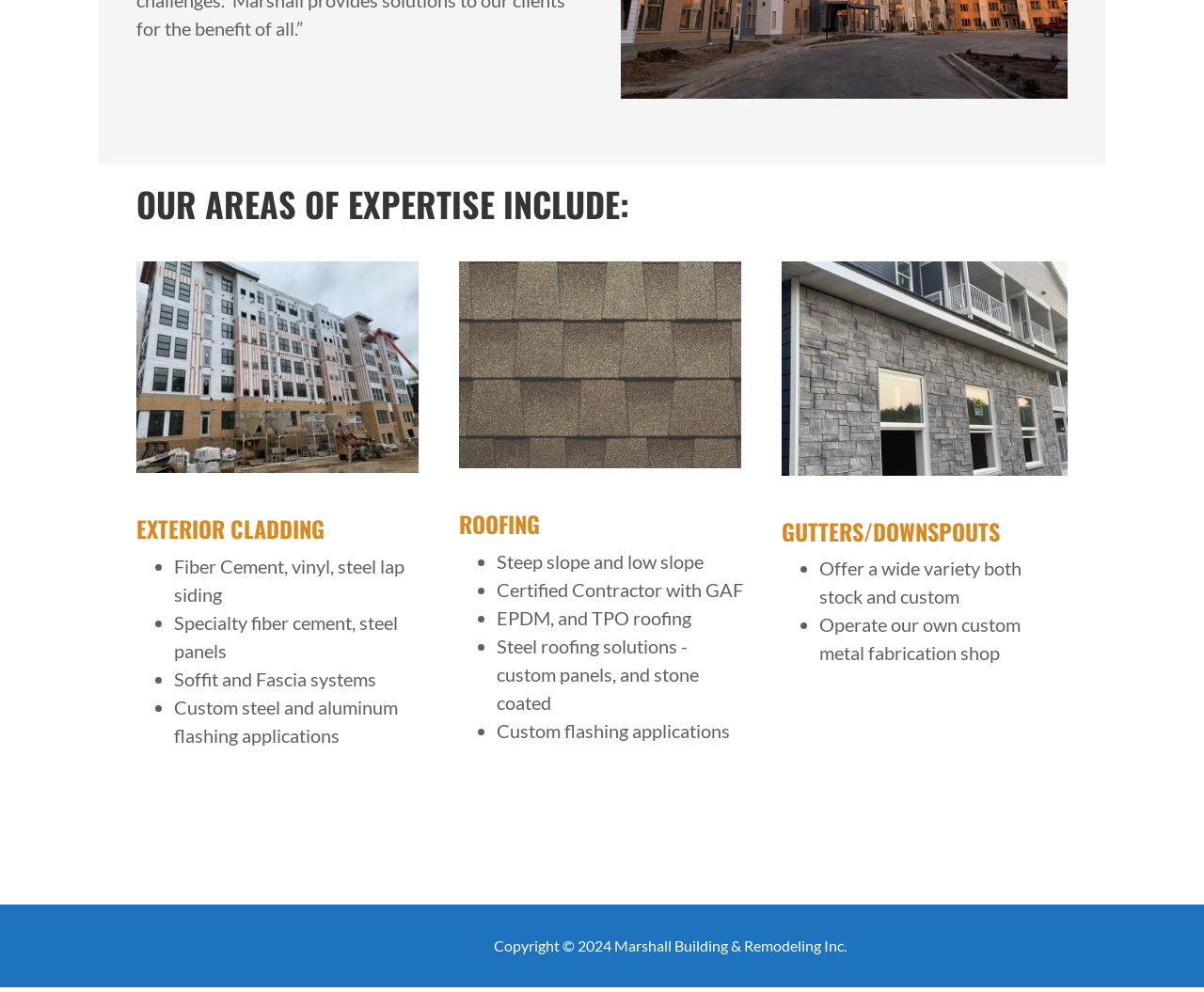What areas of expertise does Marshall Building & Remodeling Inc. include?
Please interpret the details in the image and answer the question thoroughly.

The webpage has three main sections, each with a heading indicating an area of expertise. The first section is 'EXTERIOR CLADDING', the second is 'ROOFING', and the third is 'GUTTERS/DOWNSPOUTS'. These headings suggest that Marshall Building & Remodeling Inc. has expertise in these three areas.